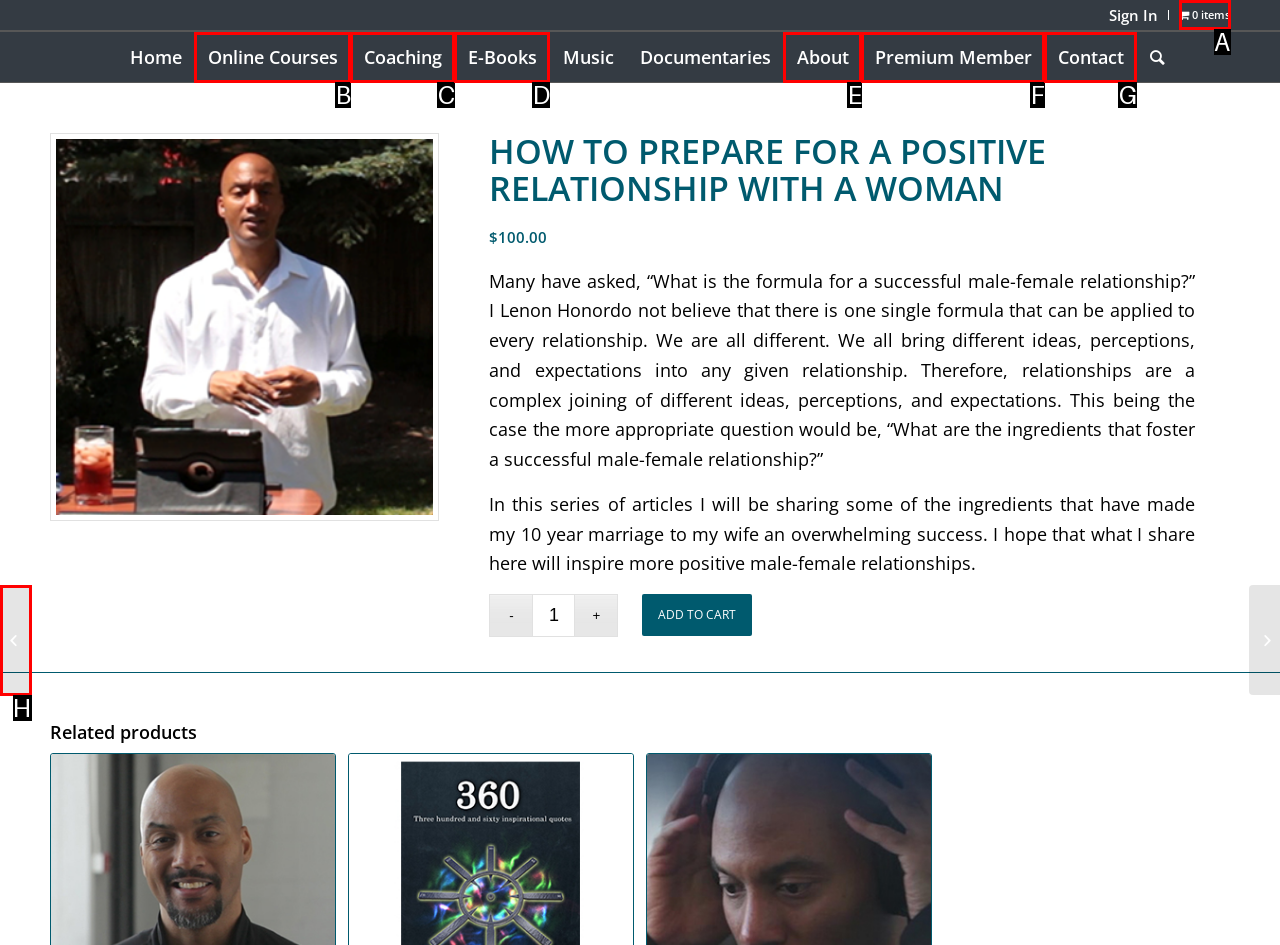Please select the letter of the HTML element that fits the description: Beyond Gangster Blackface DVD. Answer with the option's letter directly.

H